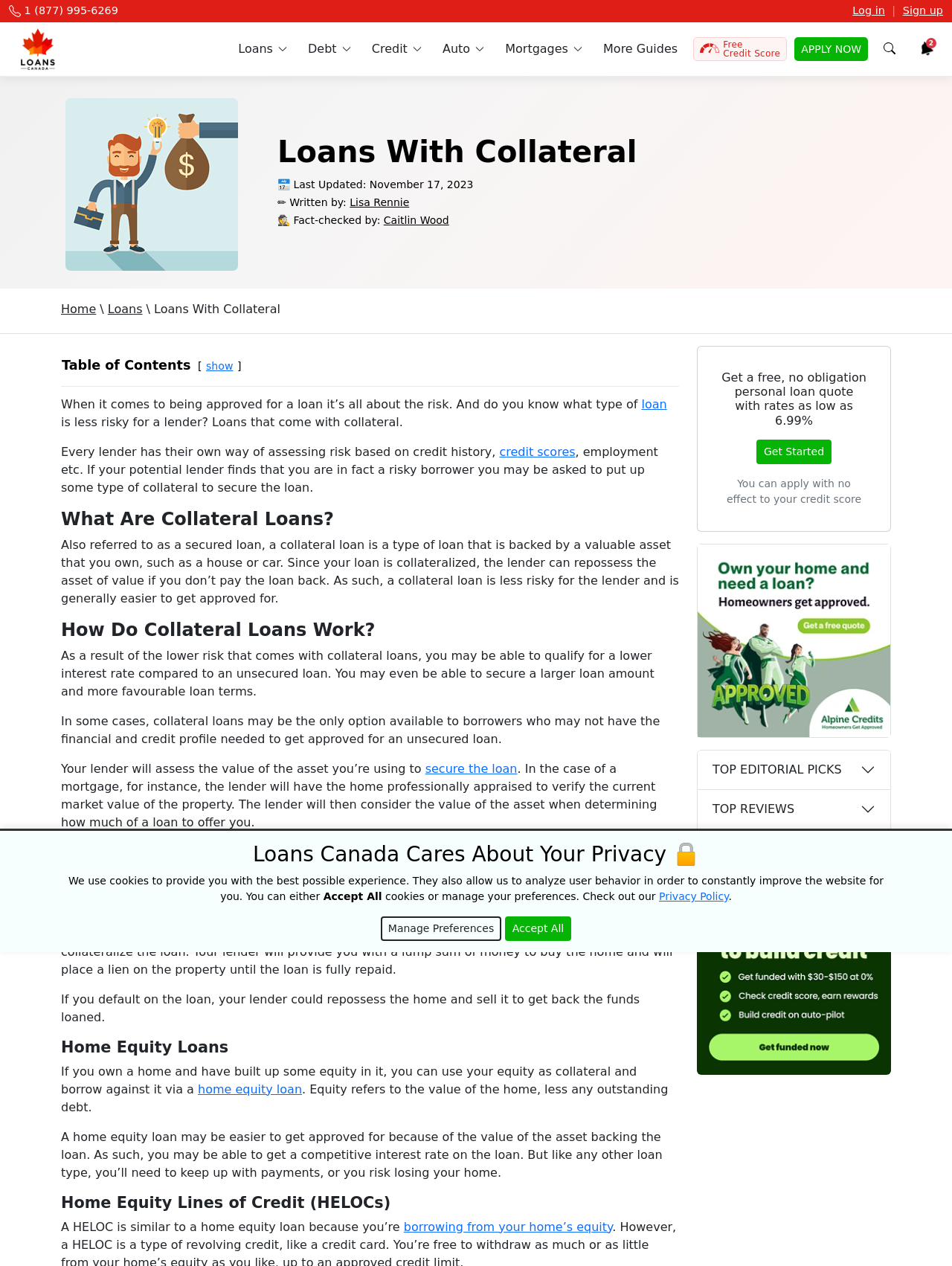With reference to the screenshot, provide a detailed response to the question below:
What is the purpose of collateral in a loan?

According to the webpage's content, especially the text 'Since your loan is collateralized, the lender can repossess the asset of value if you don’t pay the loan back. As such, a collateral loan is less risky for the lender...', I can conclude that the purpose of collateral in a loan is to reduce the risk for the lender.